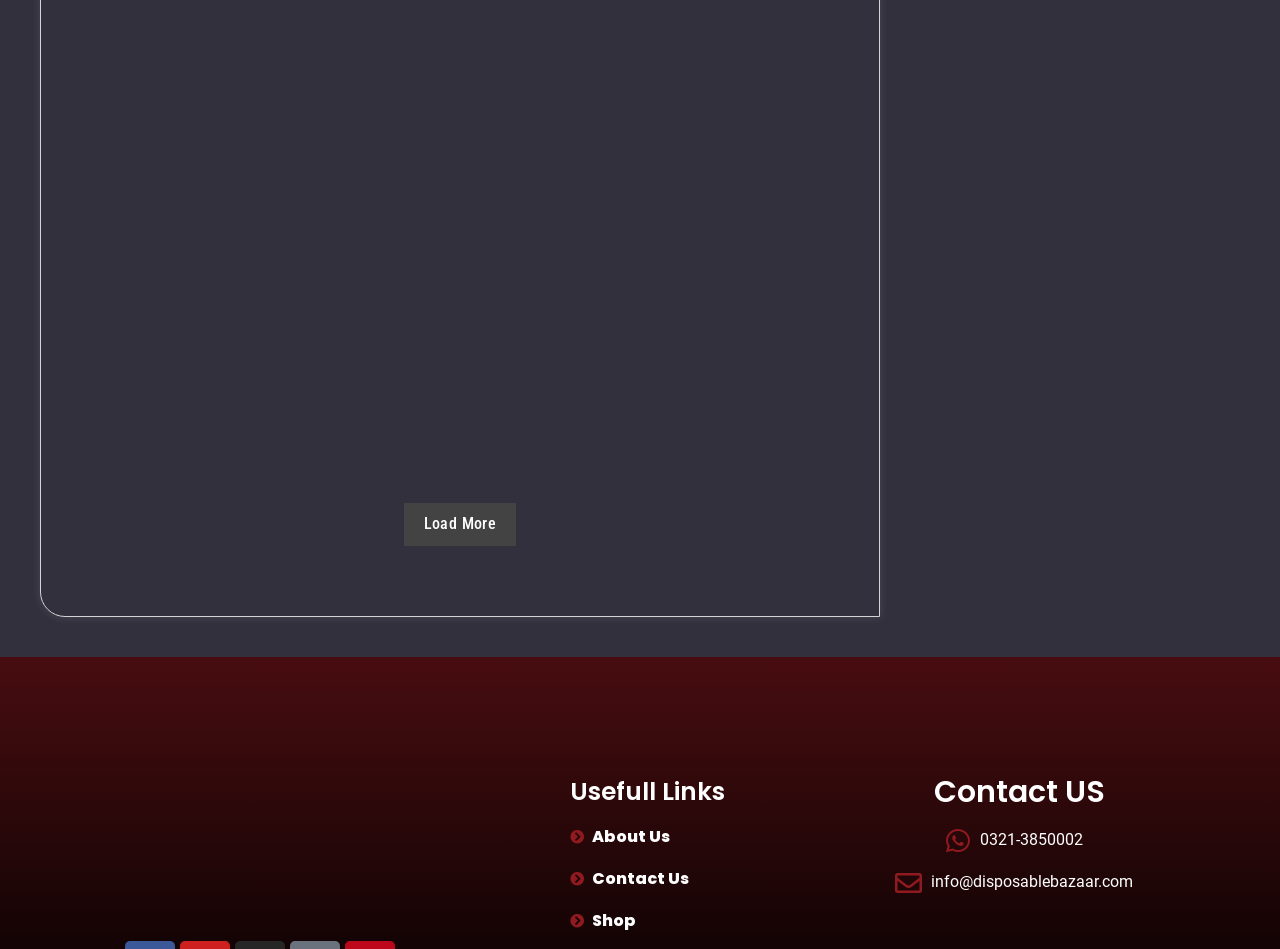Find the bounding box coordinates of the element to click in order to complete the given instruction: "Share on Facebook."

None